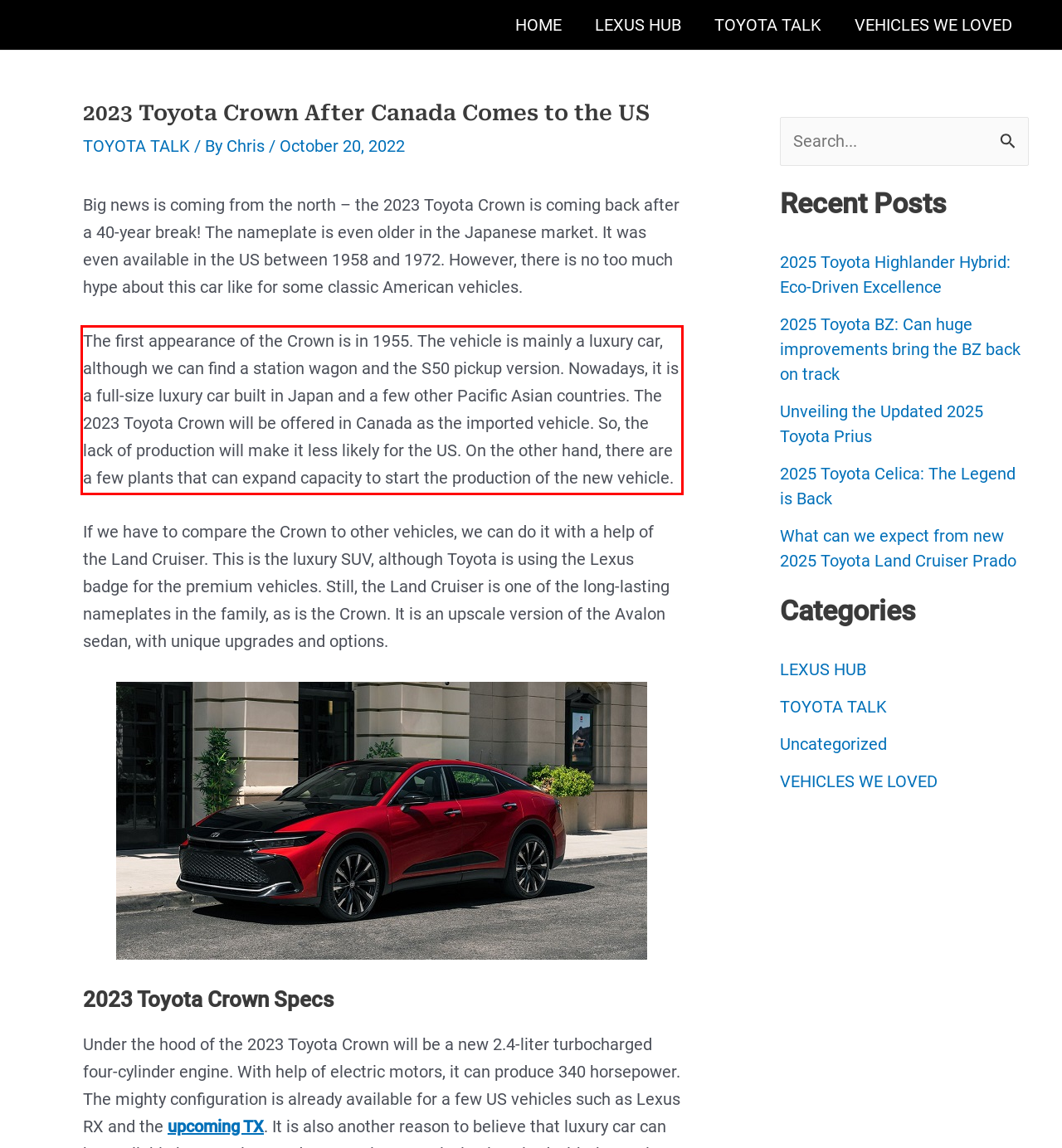From the screenshot of the webpage, locate the red bounding box and extract the text contained within that area.

The first appearance of the Crown is in 1955. The vehicle is mainly a luxury car, although we can find a station wagon and the S50 pickup version. Nowadays, it is a full-size luxury car built in Japan and a few other Pacific Asian countries. The 2023 Toyota Crown will be offered in Canada as the imported vehicle. So, the lack of production will make it less likely for the US. On the other hand, there are a few plants that can expand capacity to start the production of the new vehicle.